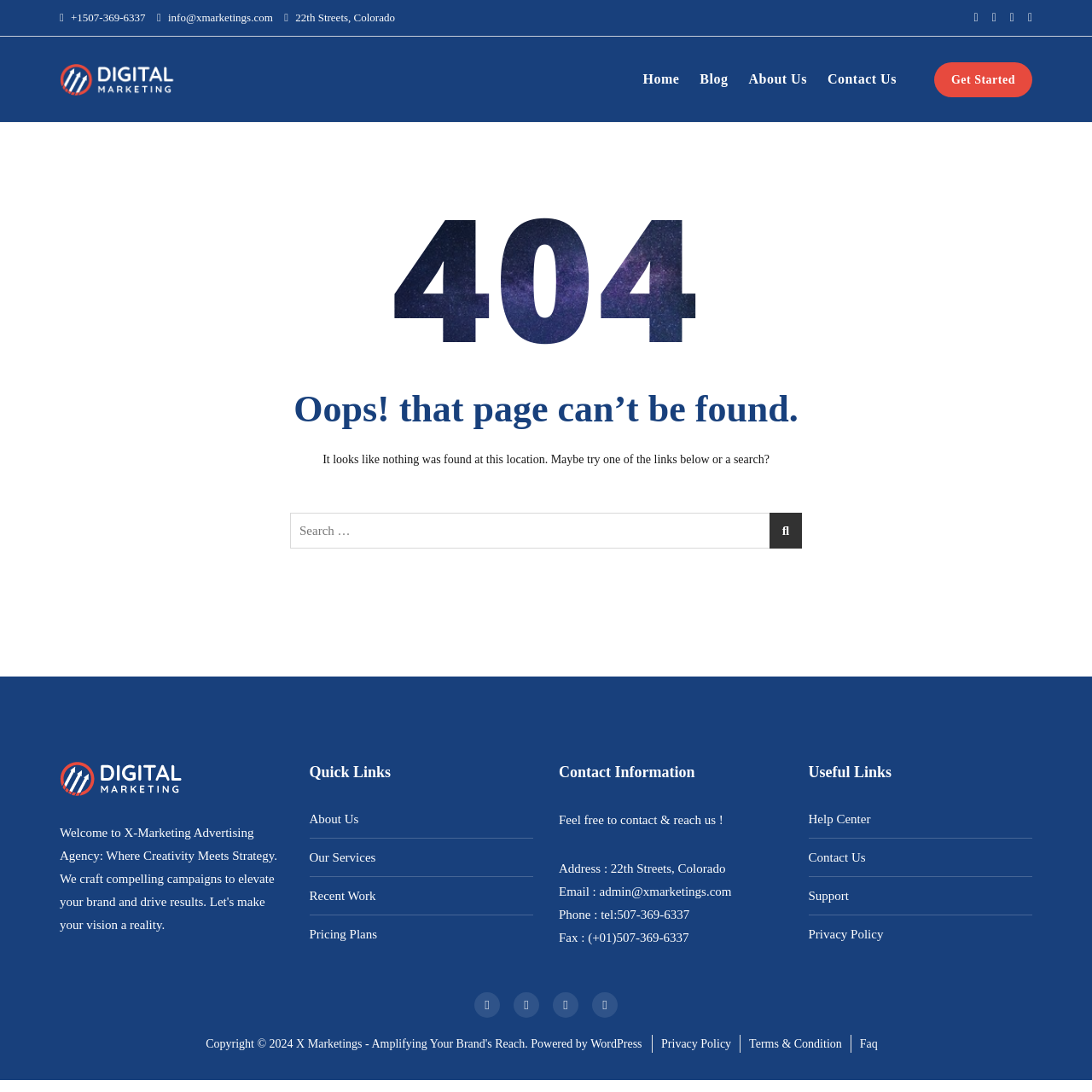Examine the screenshot and answer the question in as much detail as possible: What is the company's address?

I found the address by looking at the contact information section, where it is listed as 'Address : 22th Streets, Colorado'.